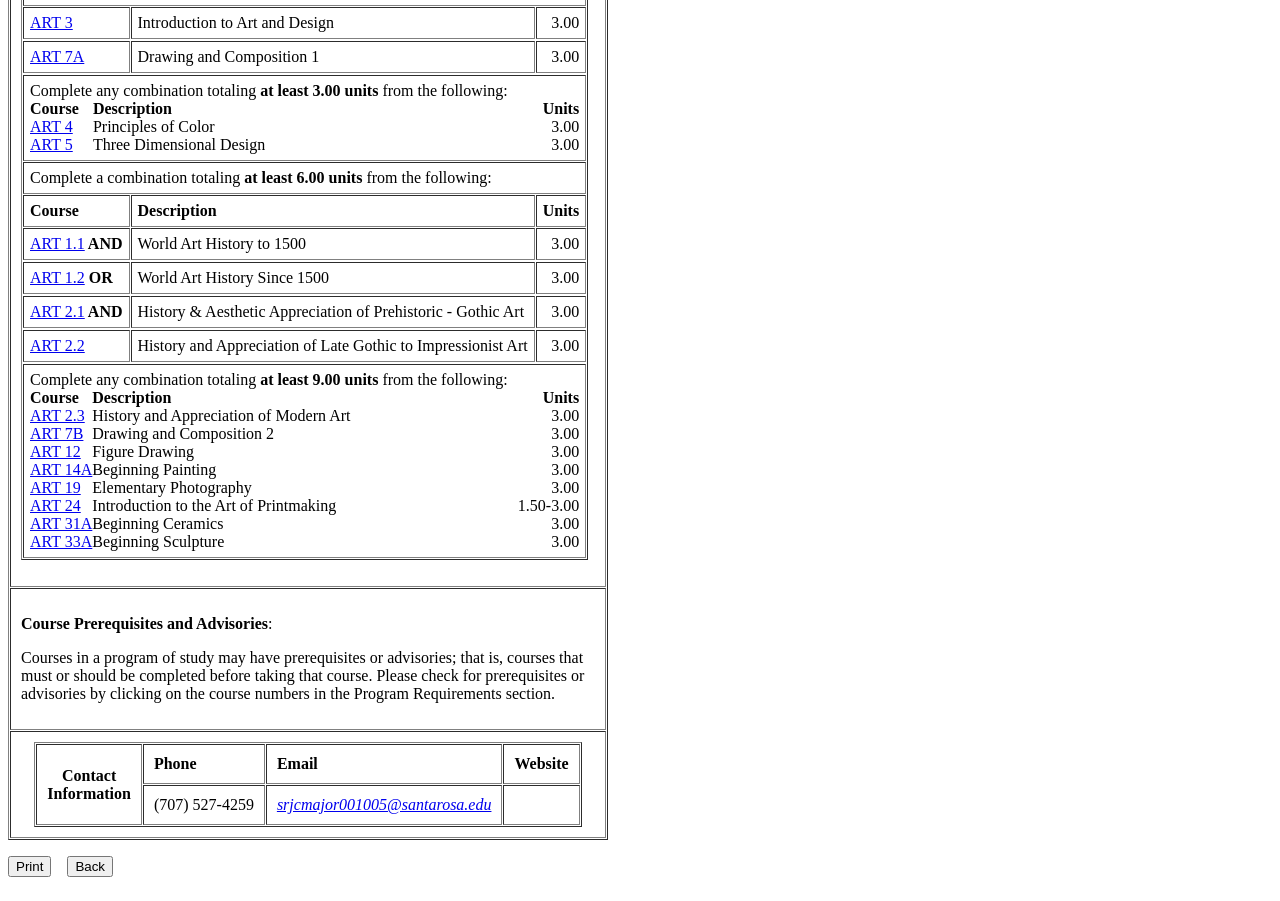Pinpoint the bounding box coordinates of the element to be clicked to execute the instruction: "Click on ART 5 link".

[0.023, 0.151, 0.057, 0.17]